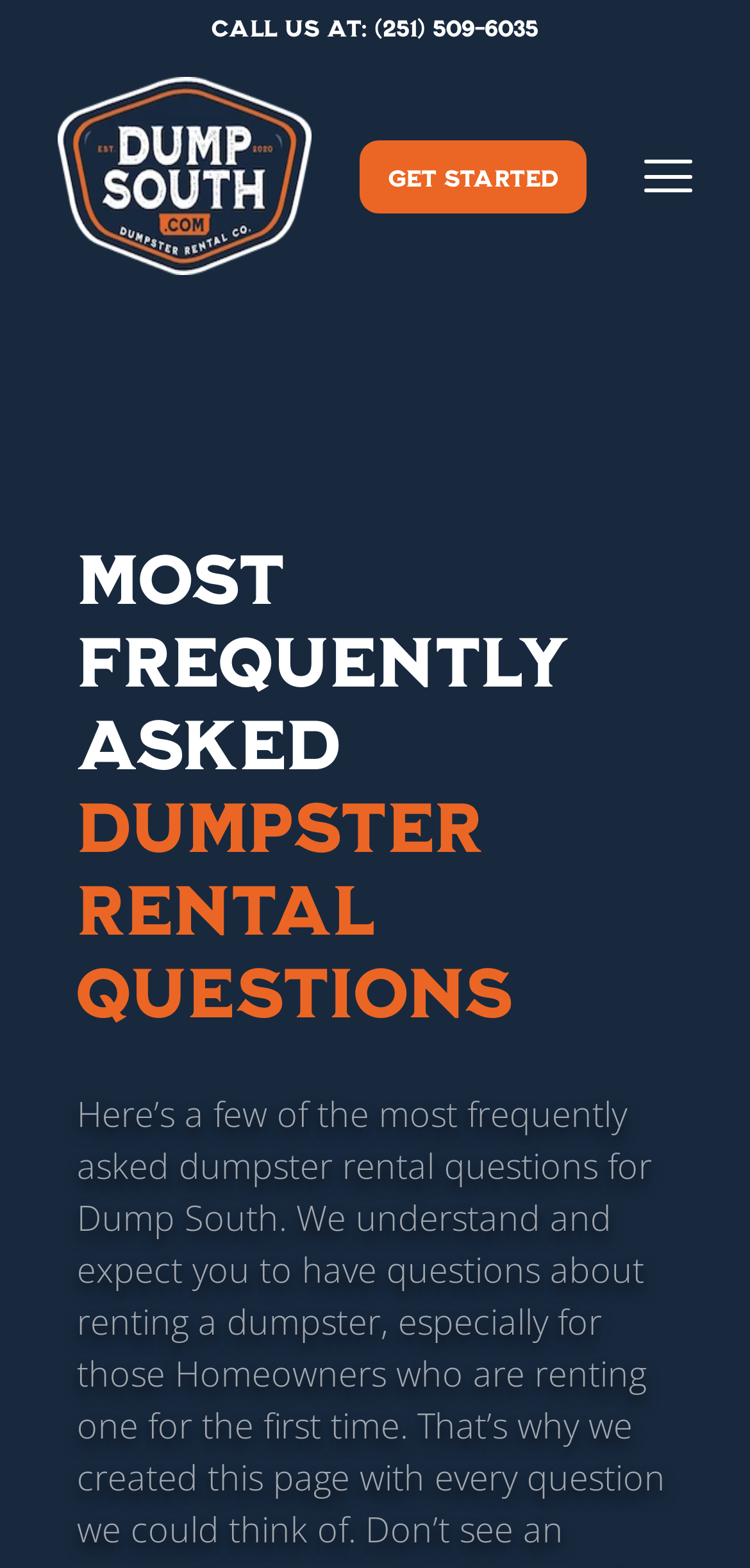Provide your answer to the question using just one word or phrase: What type of customers are expected to have questions about renting a dumpster?

Homeowners